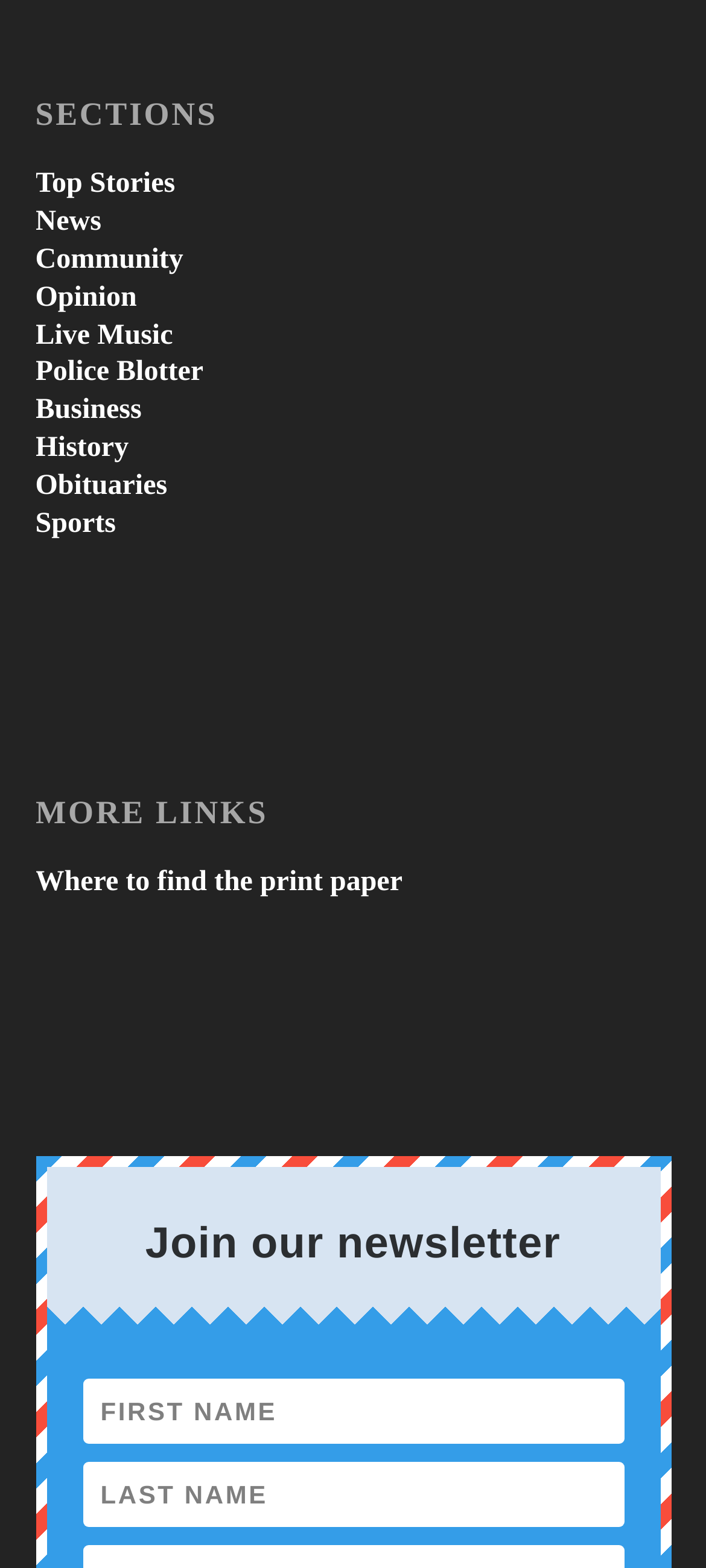Answer briefly with one word or phrase:
How many sections are available?

13